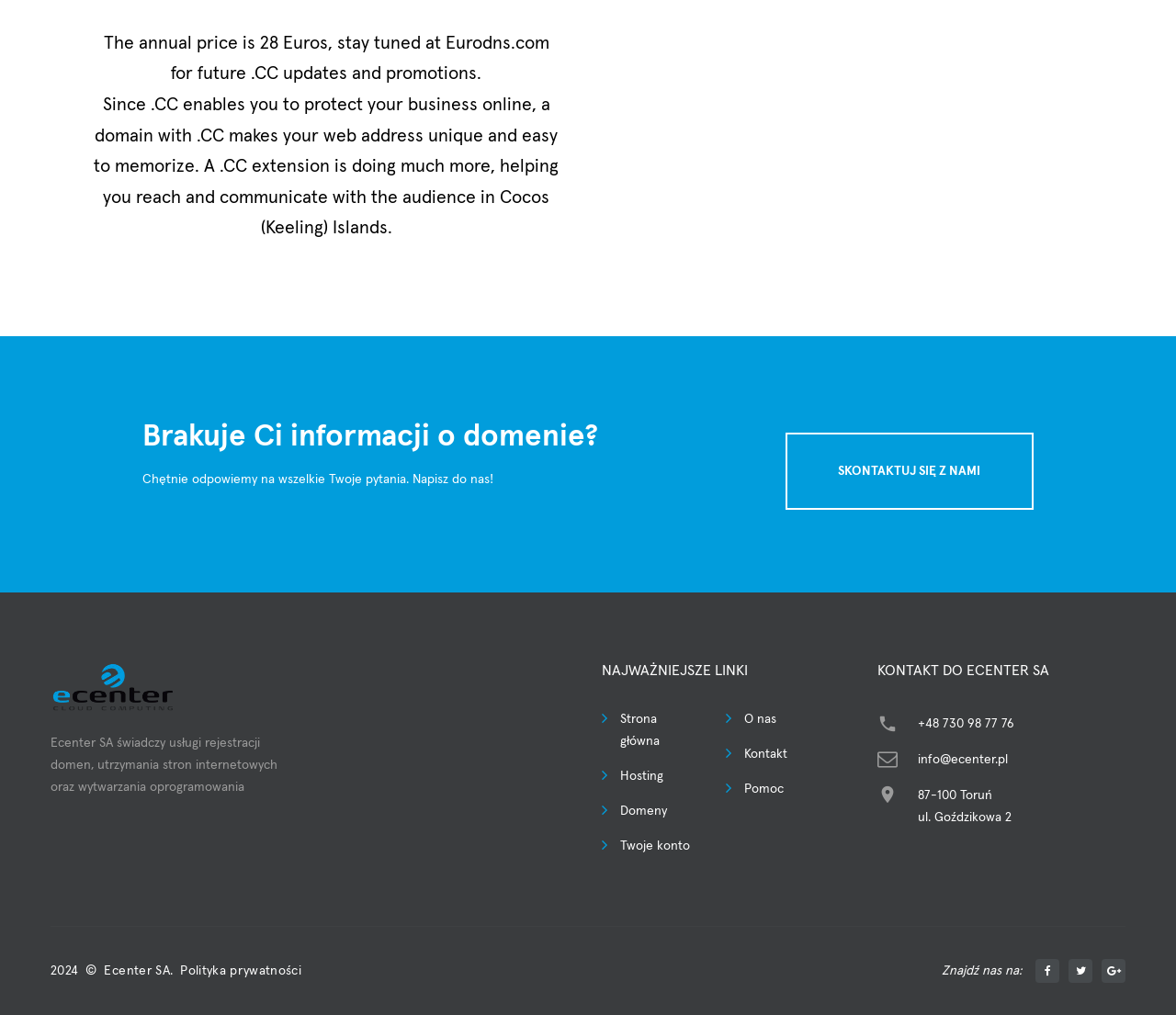Examine the image carefully and respond to the question with a detailed answer: 
How can I contact Ecenter SA?

The webpage provides a link 'SKONTAKTUJ SIĘ Z NAMI' which can be used to contact Ecenter SA. Additionally, the webpage also provides other contact information such as phone number, email, and address.